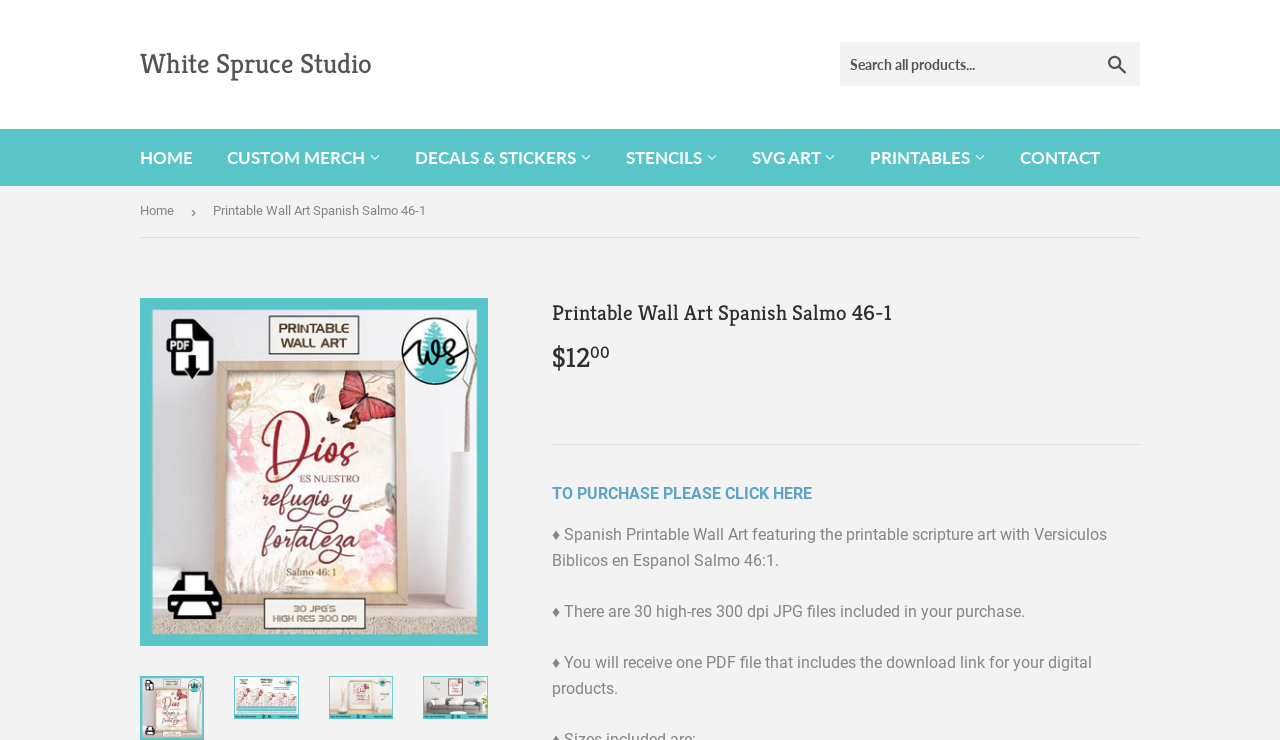What is the theme of the scripture art featured on this webpage?
From the image, provide a succinct answer in one word or a short phrase.

Religious